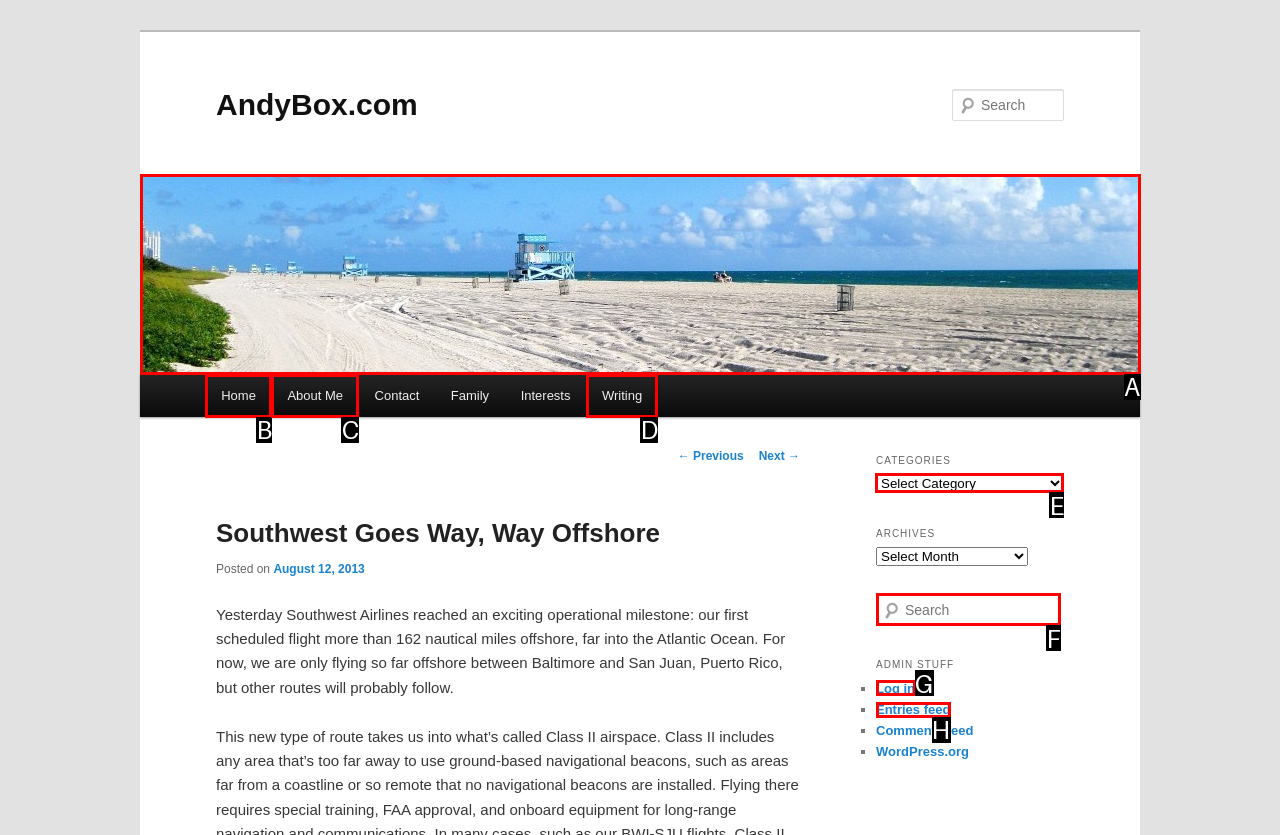From the given choices, which option should you click to complete this task: View categories? Answer with the letter of the correct option.

E